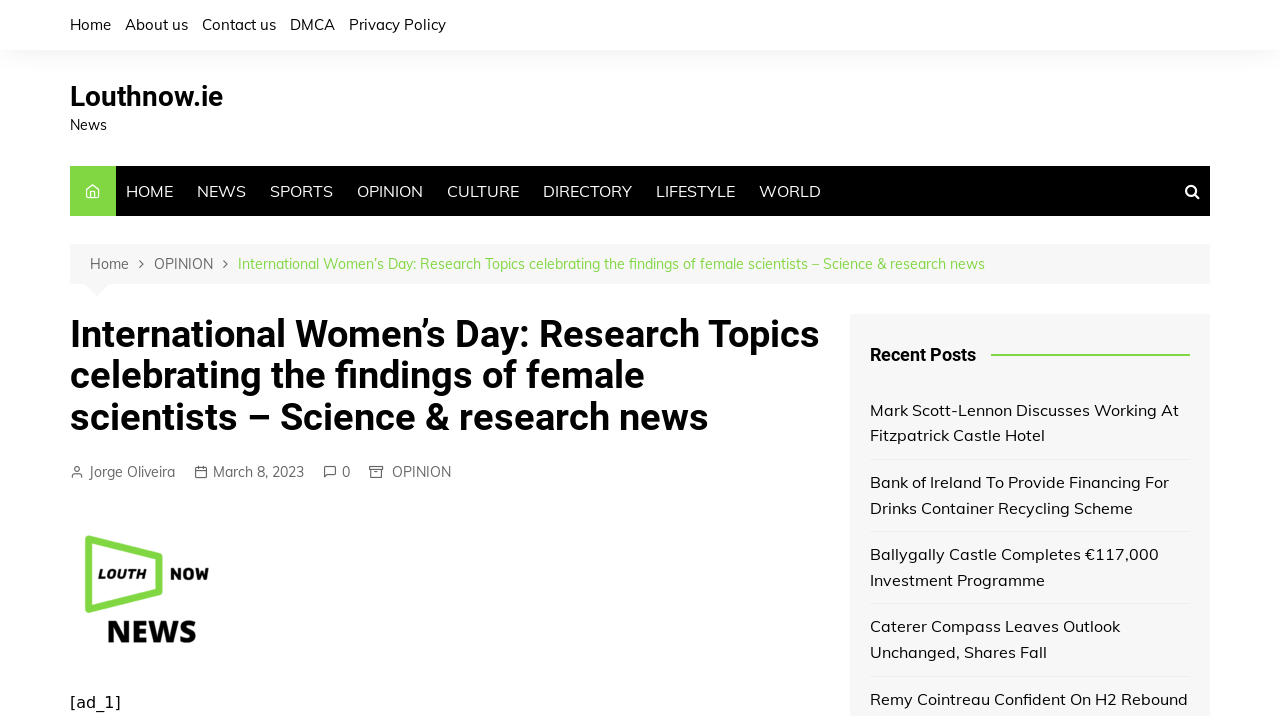Given the element description HOME, specify the bounding box coordinates of the corresponding UI element in the format (top-left x, top-left y, bottom-right x, bottom-right y). All values must be between 0 and 1.

None